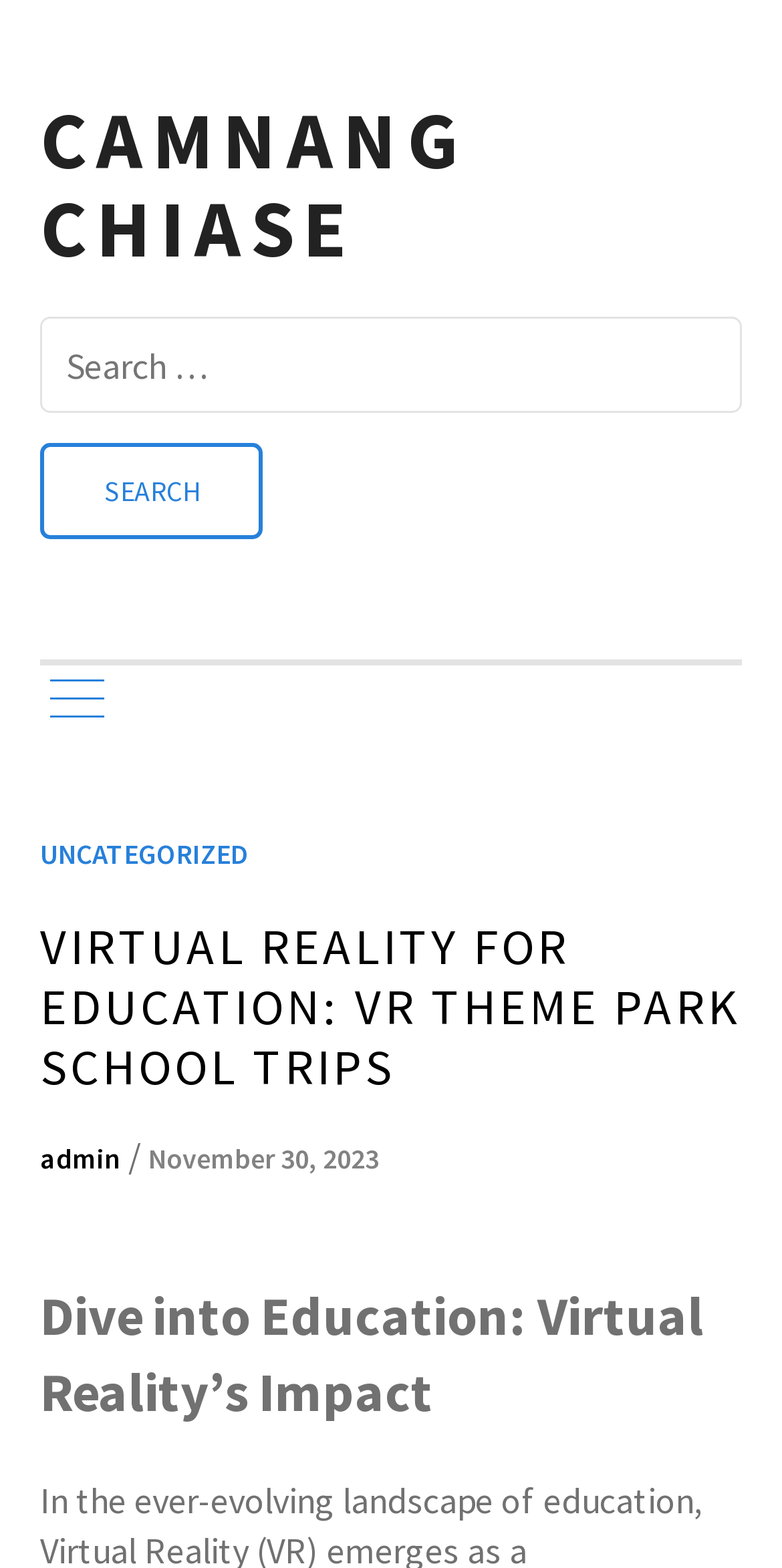Please find the bounding box for the following UI element description. Provide the coordinates in (top-left x, top-left y, bottom-right x, bottom-right y) format, with values between 0 and 1: Camnang Chiase

[0.051, 0.058, 0.597, 0.177]